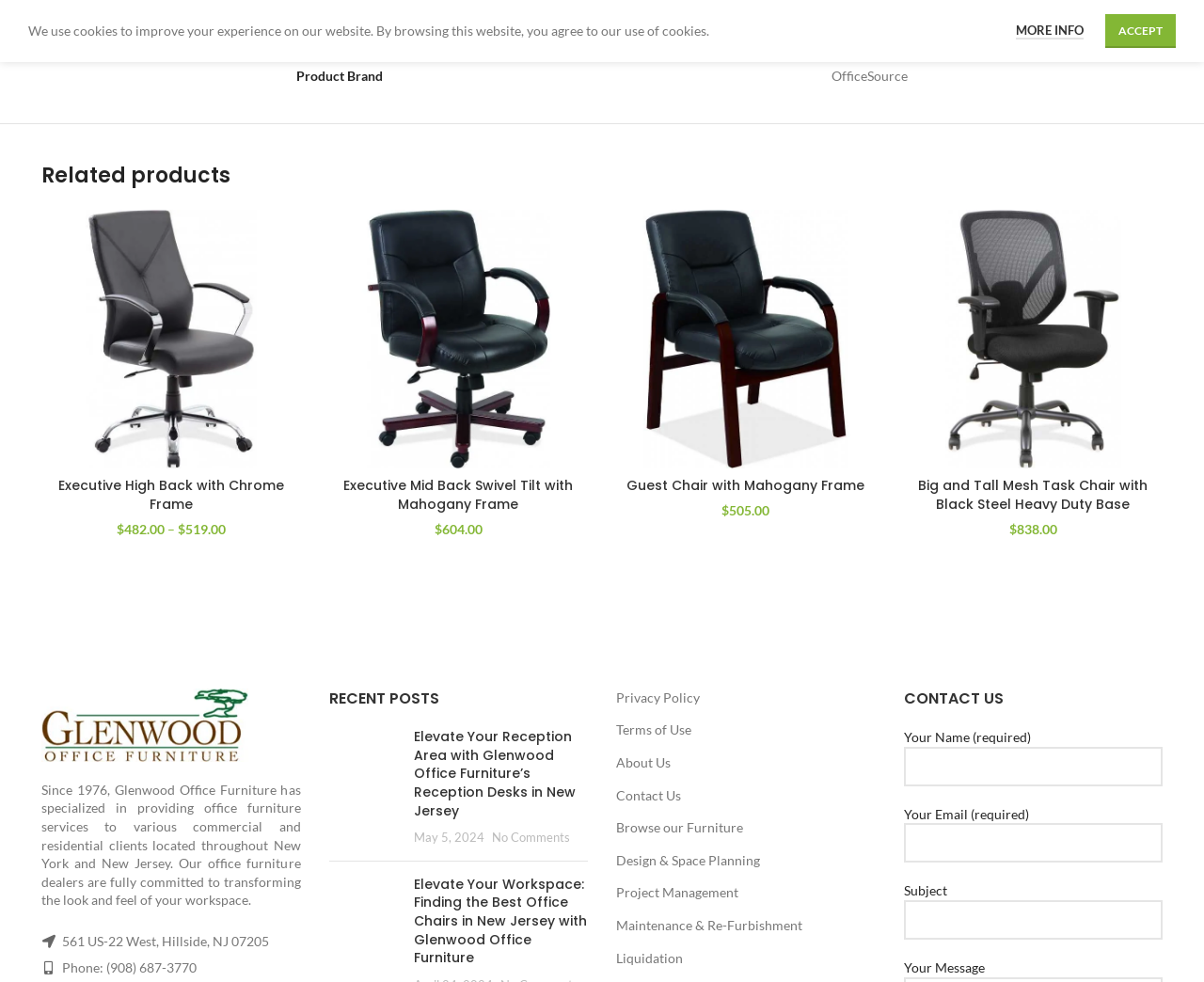Specify the bounding box coordinates of the element's region that should be clicked to achieve the following instruction: "Enter your name". The bounding box coordinates consist of four float numbers between 0 and 1, in the format [left, top, right, bottom].

[0.75, 0.76, 0.966, 0.801]